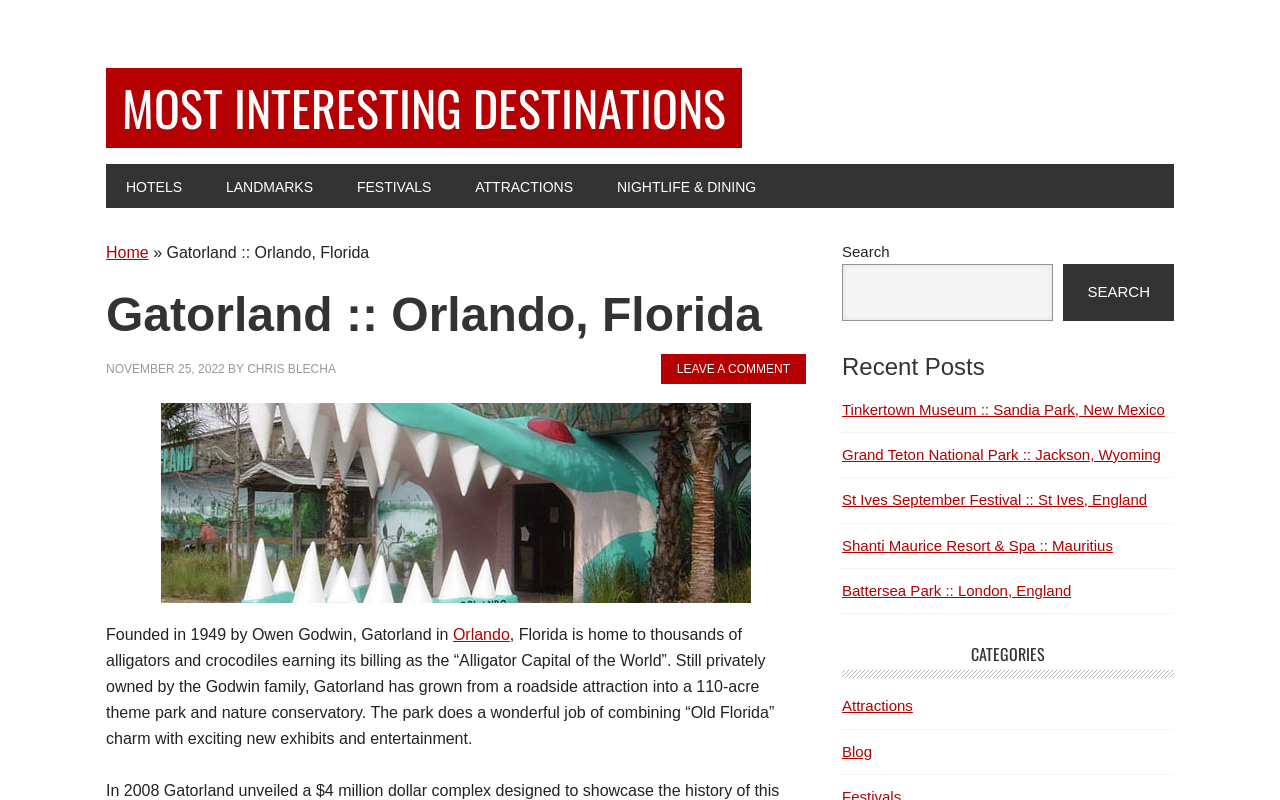Please provide a comprehensive response to the question below by analyzing the image: 
What is the year Gatorland was founded?

The answer can be found in the paragraph of text that describes the theme park and nature conservatory. The text states 'Founded in 1949 by Owen Godwin, Gatorland in Orlando, Florida is home to thousands of alligators and crocodiles earning its billing as the “Alligator Capital of the World”.'